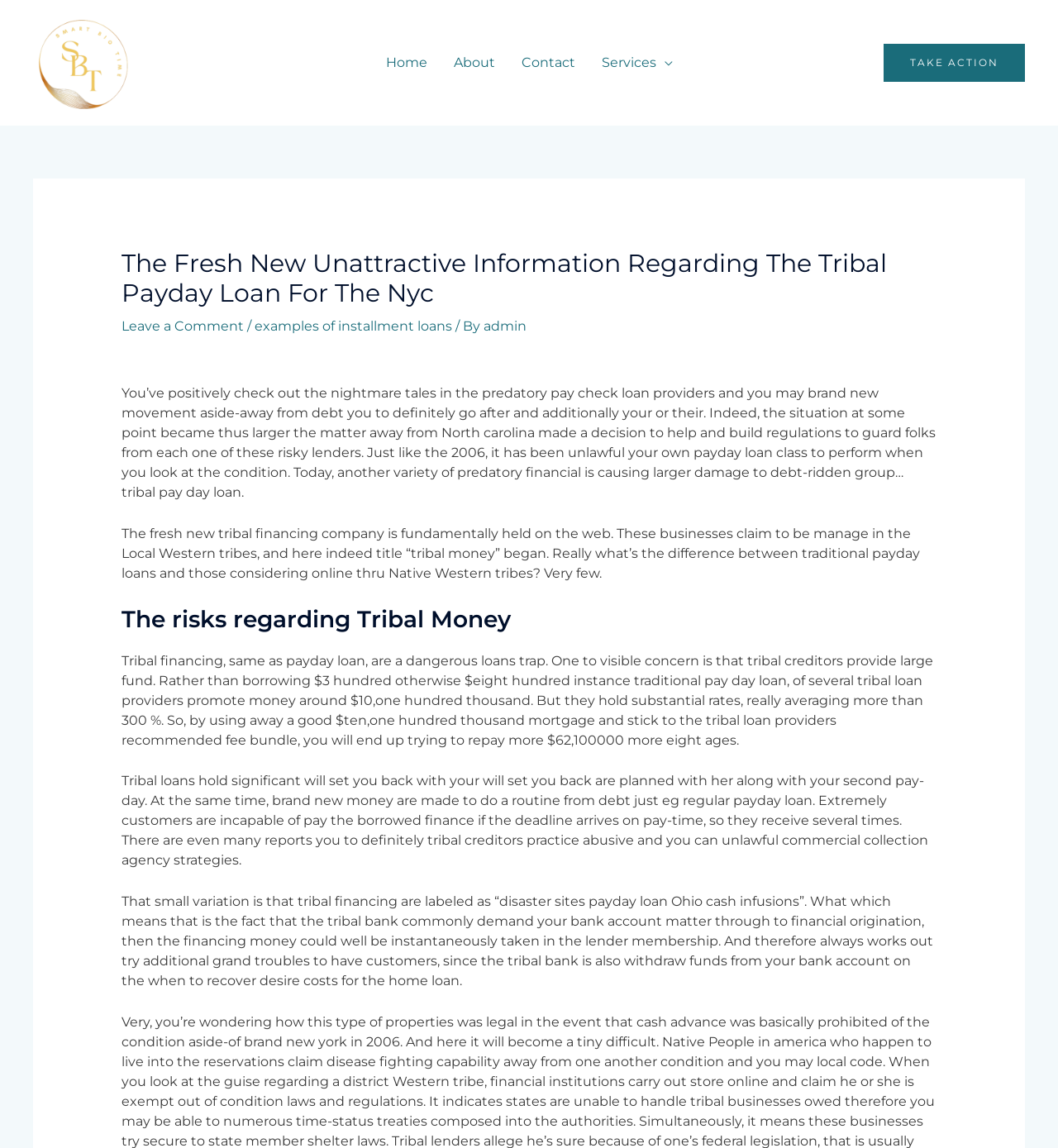Provide a short answer using a single word or phrase for the following question: 
What is the main topic of this webpage?

Tribal Payday Loans